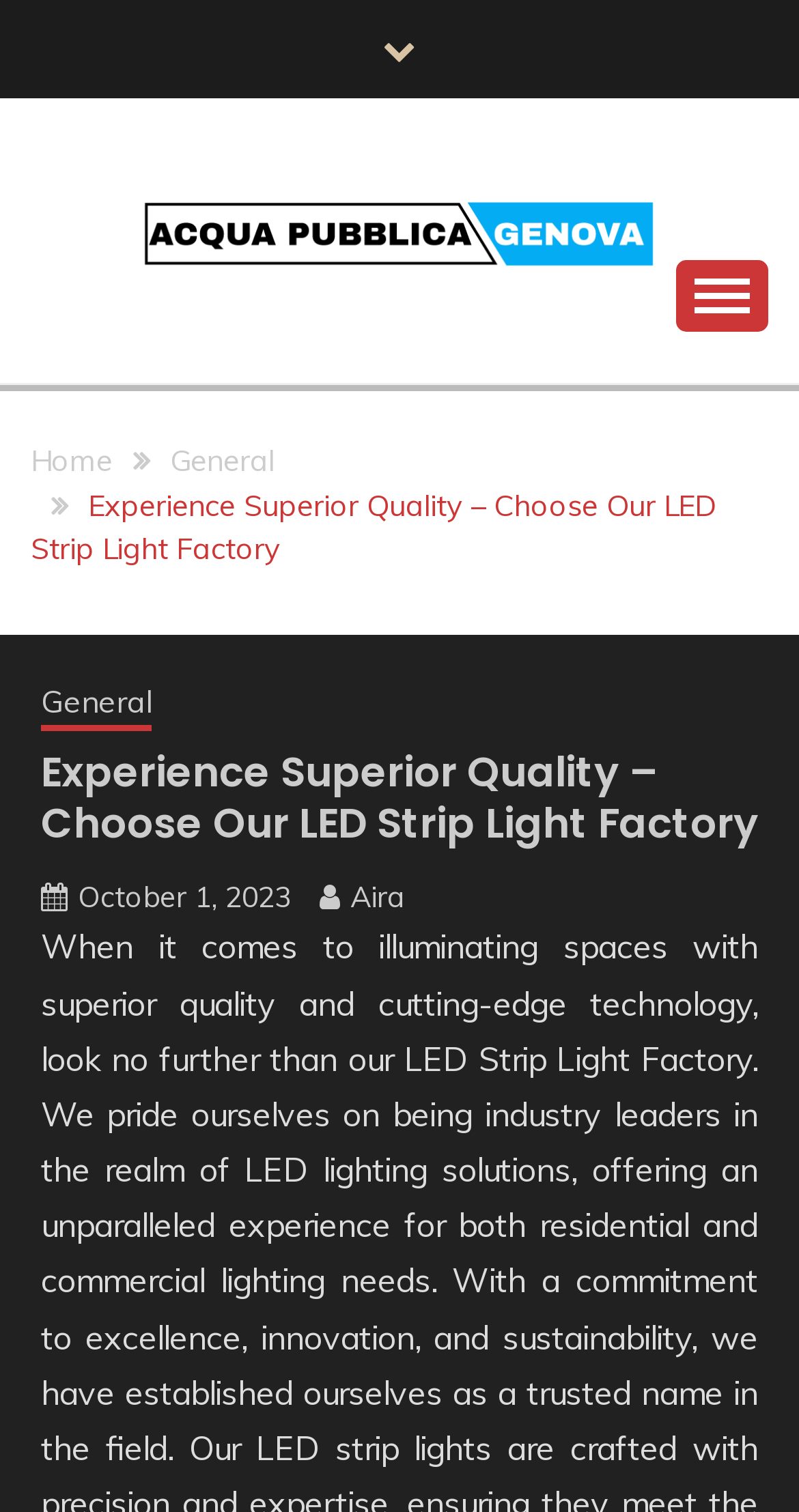Respond concisely with one word or phrase to the following query:
What is the purpose of the button?

To control the primary menu